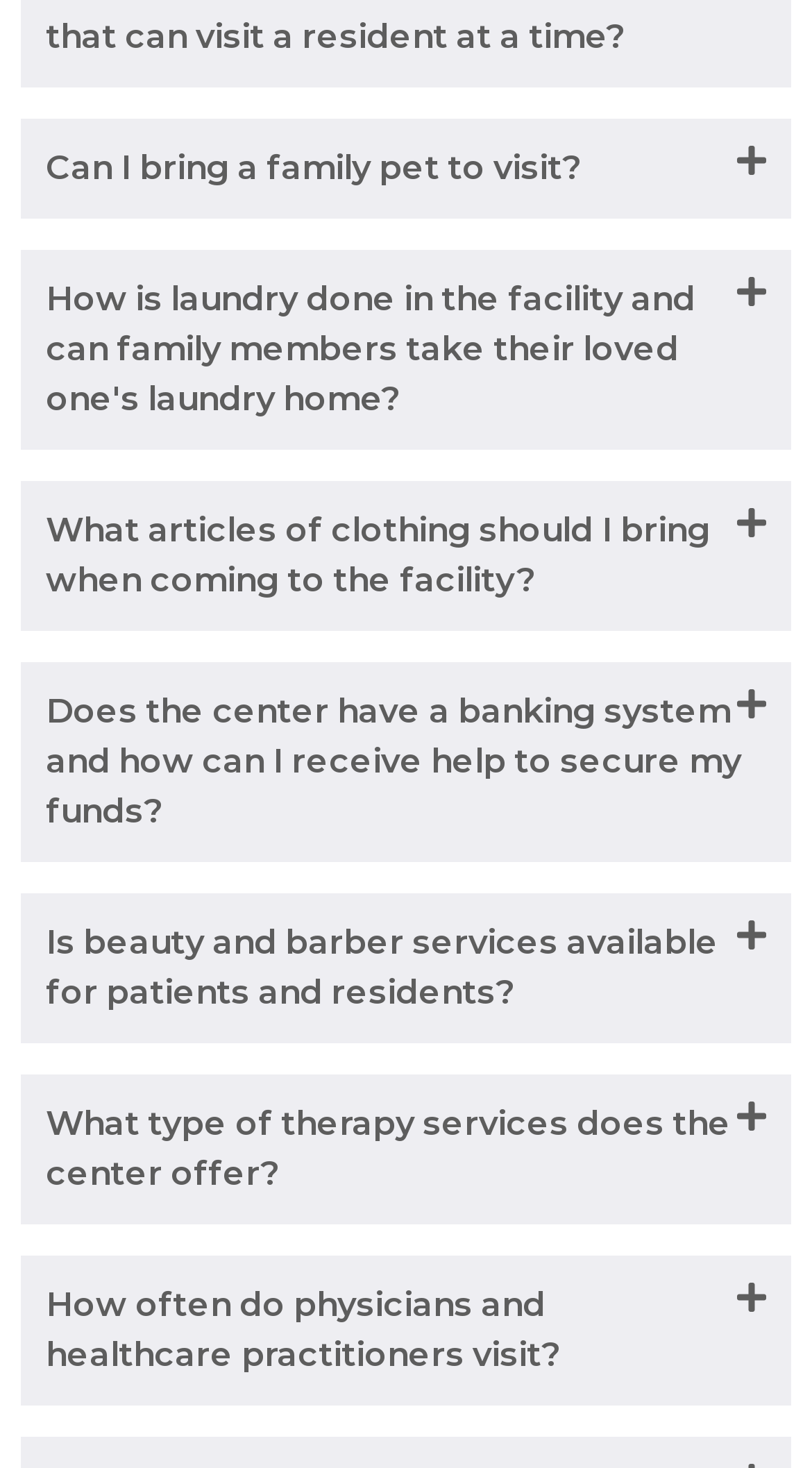Please provide a comprehensive answer to the question below using the information from the image: What type of services does the center offer?

The webpage has a button that says 'What type of therapy services does the center offer?' which suggests that the center offers therapy services.